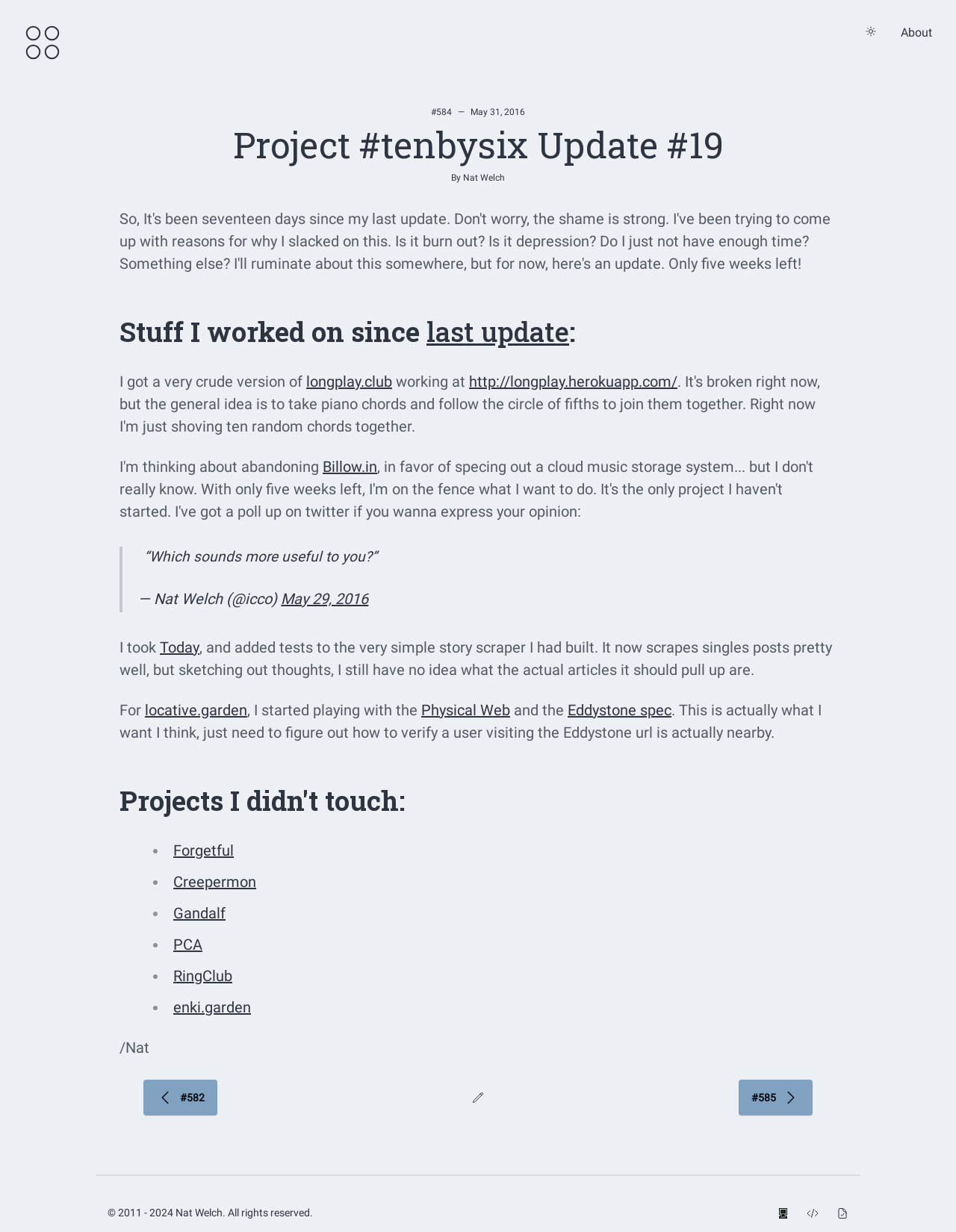Determine the bounding box of the UI element mentioned here: "May 29, 2016". The coordinates must be in the format [left, top, right, bottom] with values ranging from 0 to 1.

[0.294, 0.479, 0.385, 0.493]